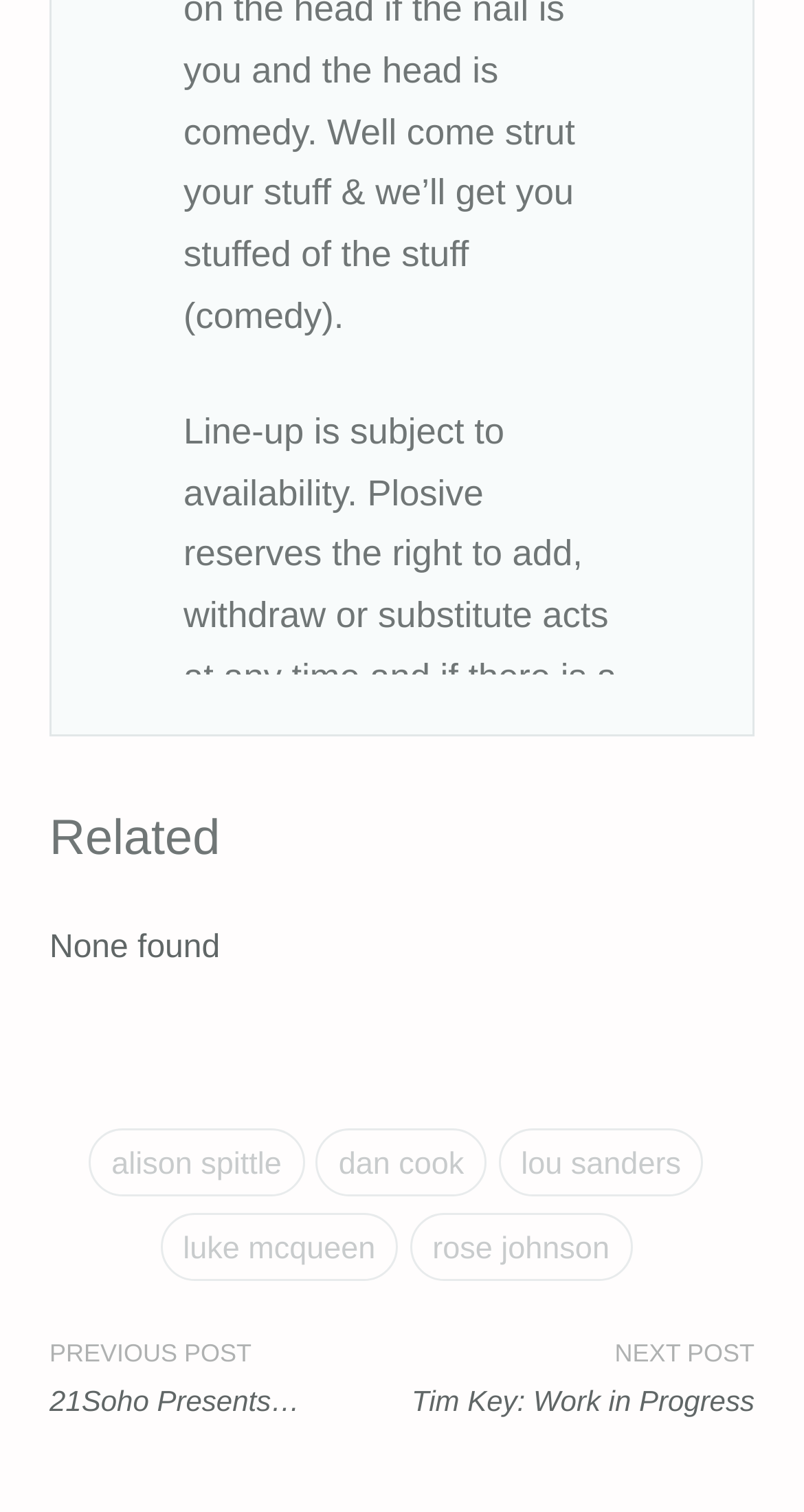Please specify the bounding box coordinates of the element that should be clicked to execute the given instruction: 'Go to previous post'. Ensure the coordinates are four float numbers between 0 and 1, expressed as [left, top, right, bottom].

[0.062, 0.882, 0.5, 0.937]